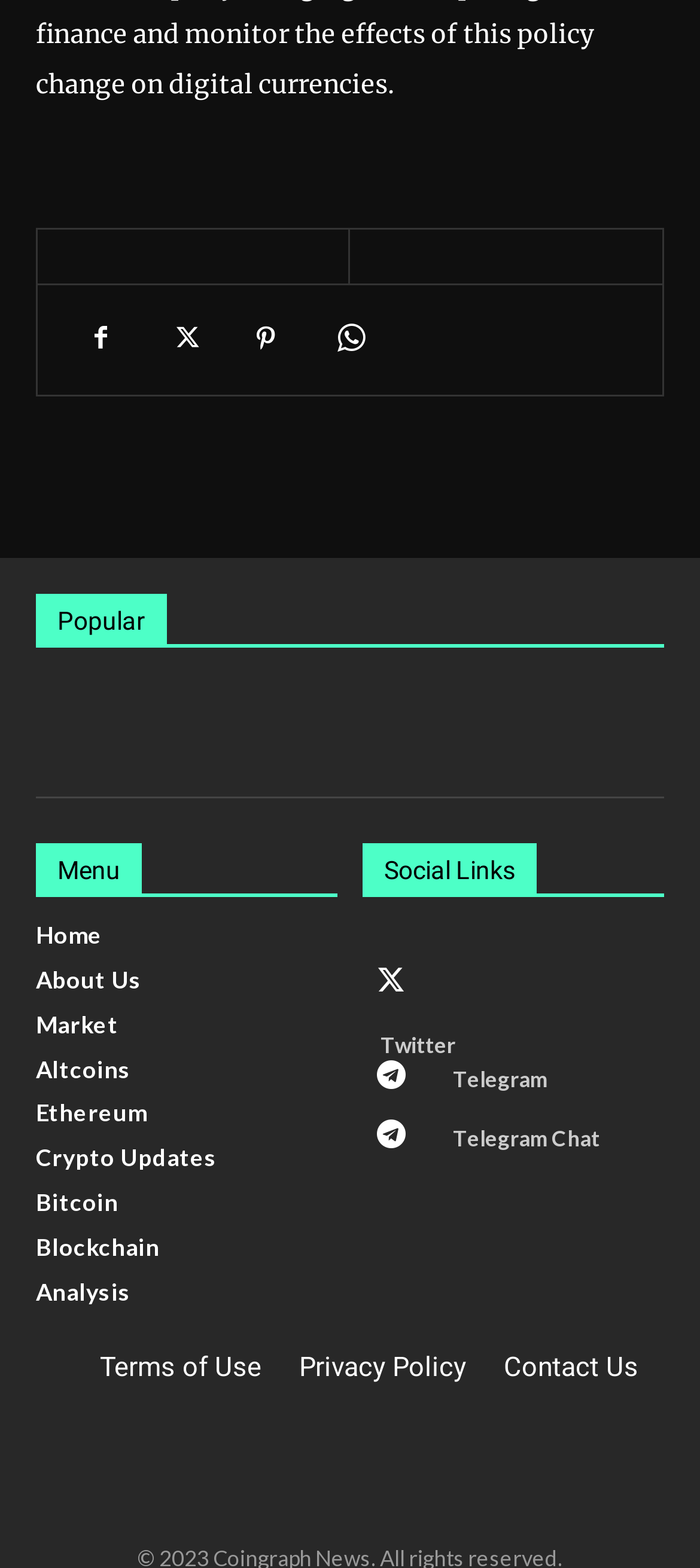Please find the bounding box coordinates for the clickable element needed to perform this instruction: "Click on Home".

[0.051, 0.587, 0.482, 0.606]